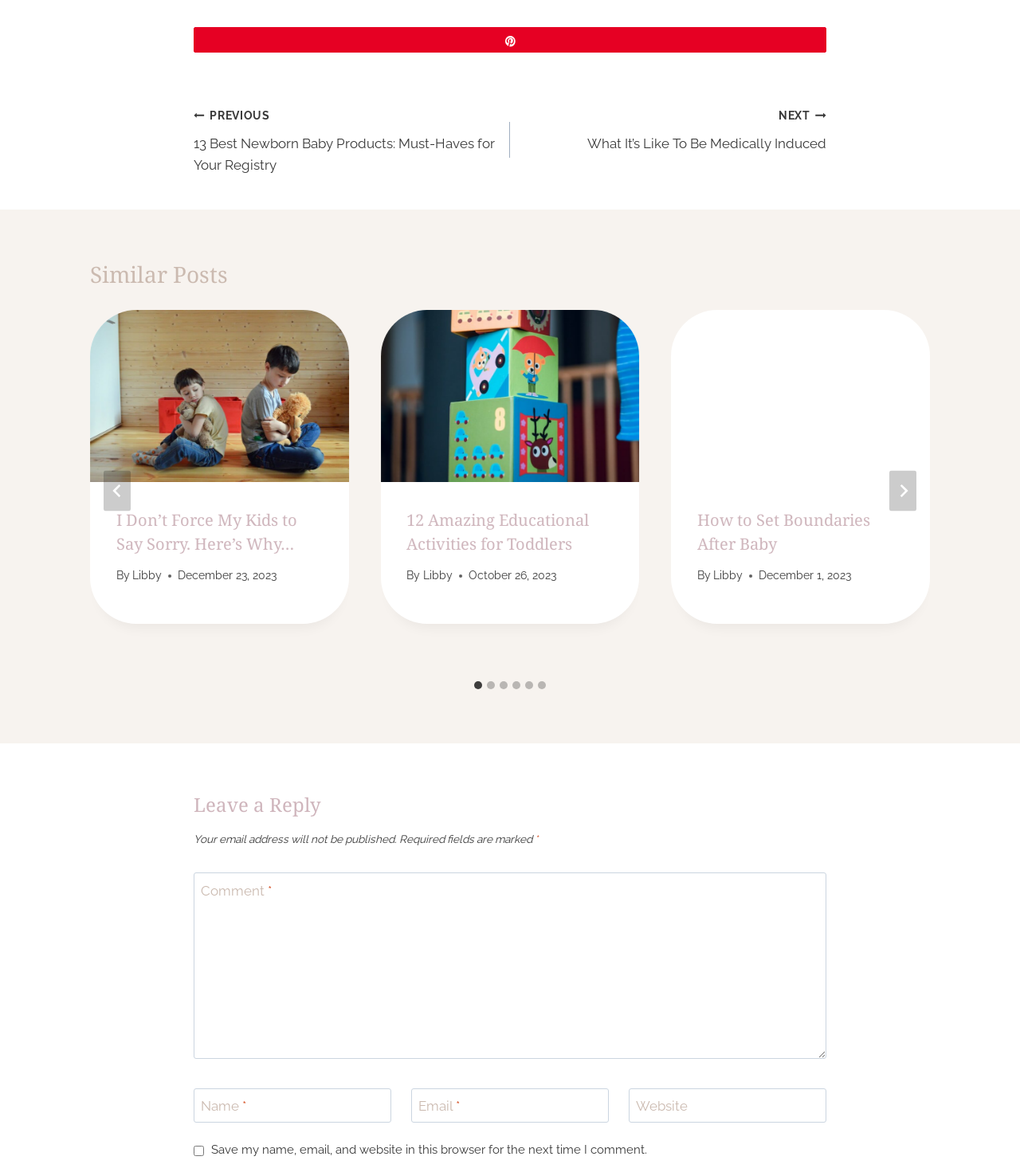How many slides are there in the 'Similar Posts' section?
We need a detailed and exhaustive answer to the question. Please elaborate.

There are 6 slides in the 'Similar Posts' section, as indicated by the tab navigation with options '1 of 6', '2 of 6', ..., '6 of 6'. Each slide contains a similar post with a title, image, and author information.